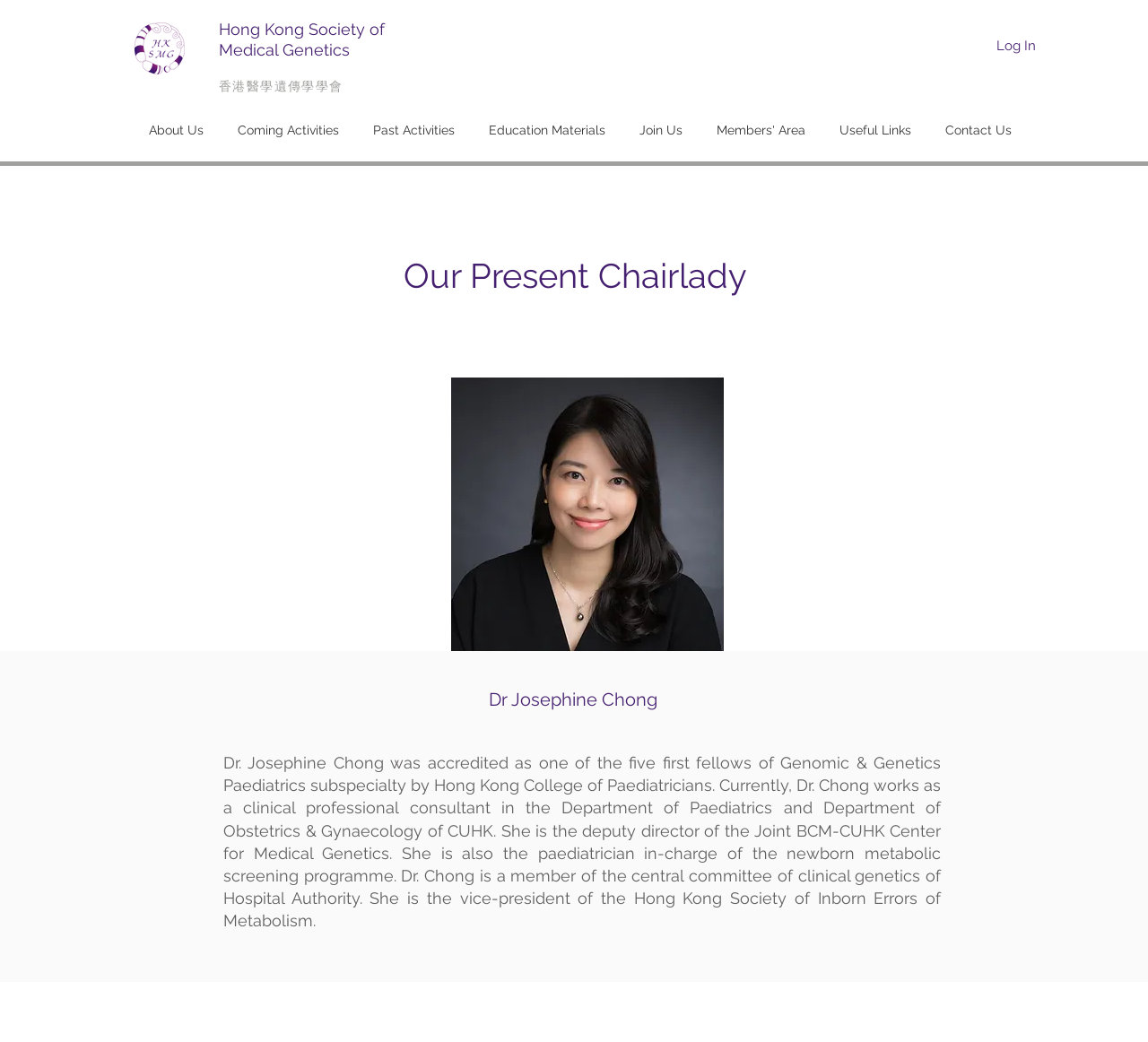Please find the bounding box coordinates of the element that you should click to achieve the following instruction: "View Hong Kong Society of Medical Genetics". The coordinates should be presented as four float numbers between 0 and 1: [left, top, right, bottom].

[0.191, 0.019, 0.335, 0.057]